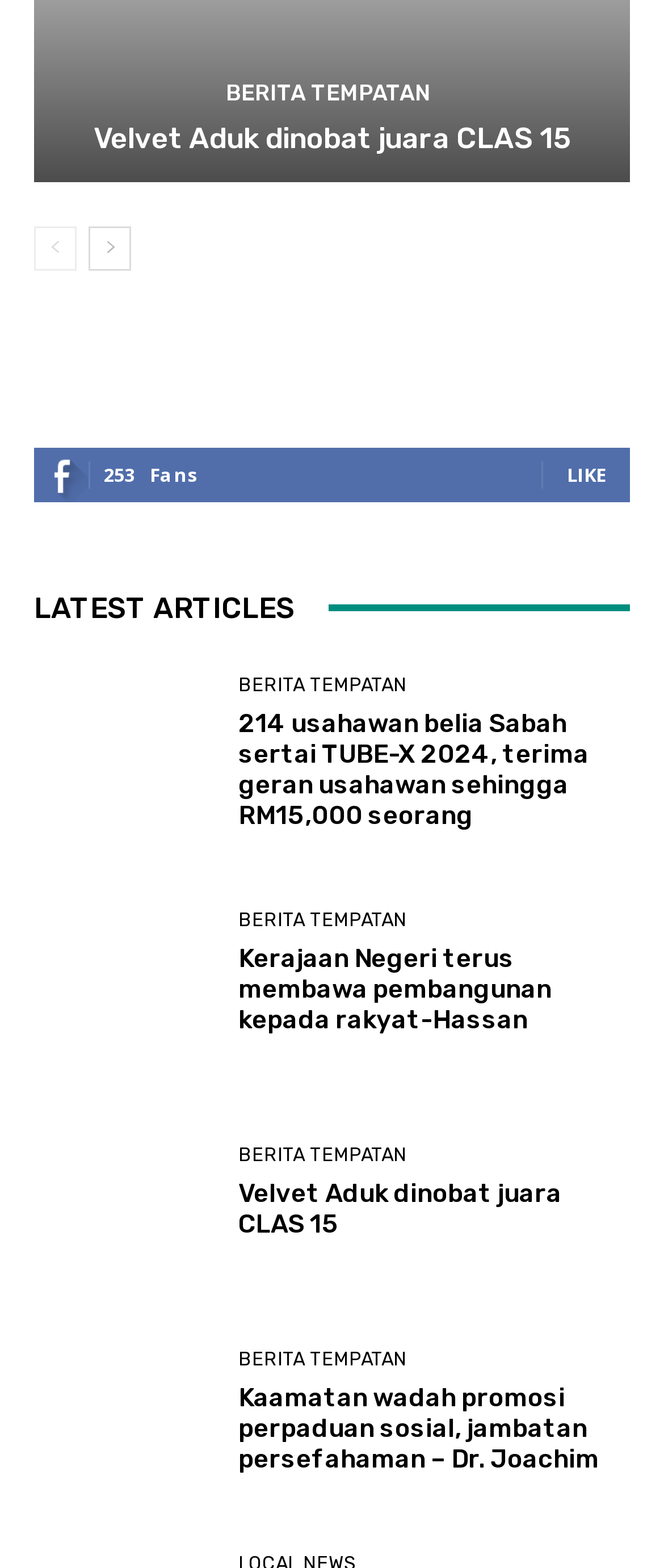Determine the bounding box of the UI element mentioned here: "aria-label="next-page"". The coordinates must be in the format [left, top, right, bottom] with values ranging from 0 to 1.

[0.133, 0.144, 0.197, 0.172]